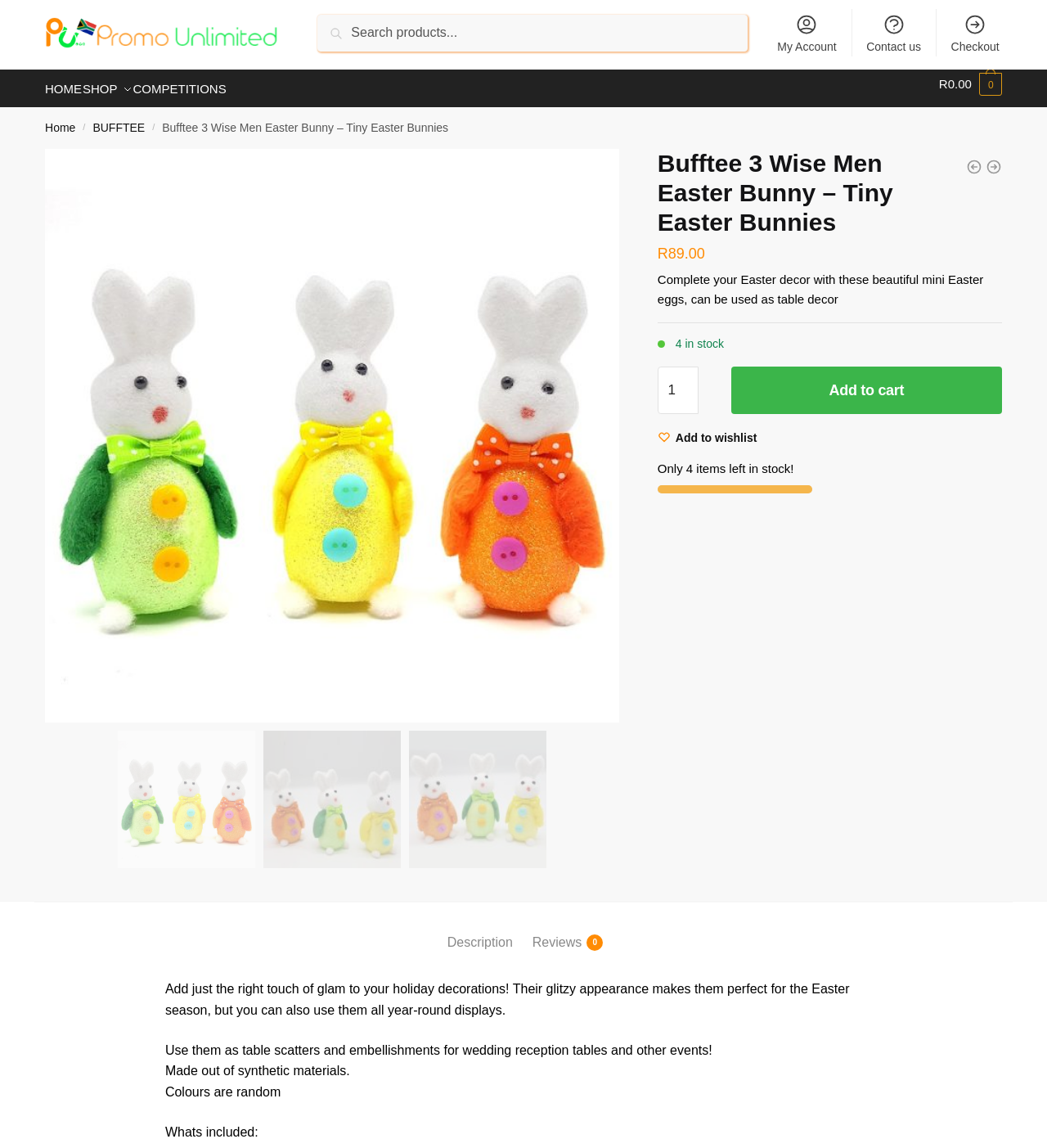Identify and extract the main heading of the webpage.

Bufftee 3 Wise Men Easter Bunny – Tiny Easter Bunnies